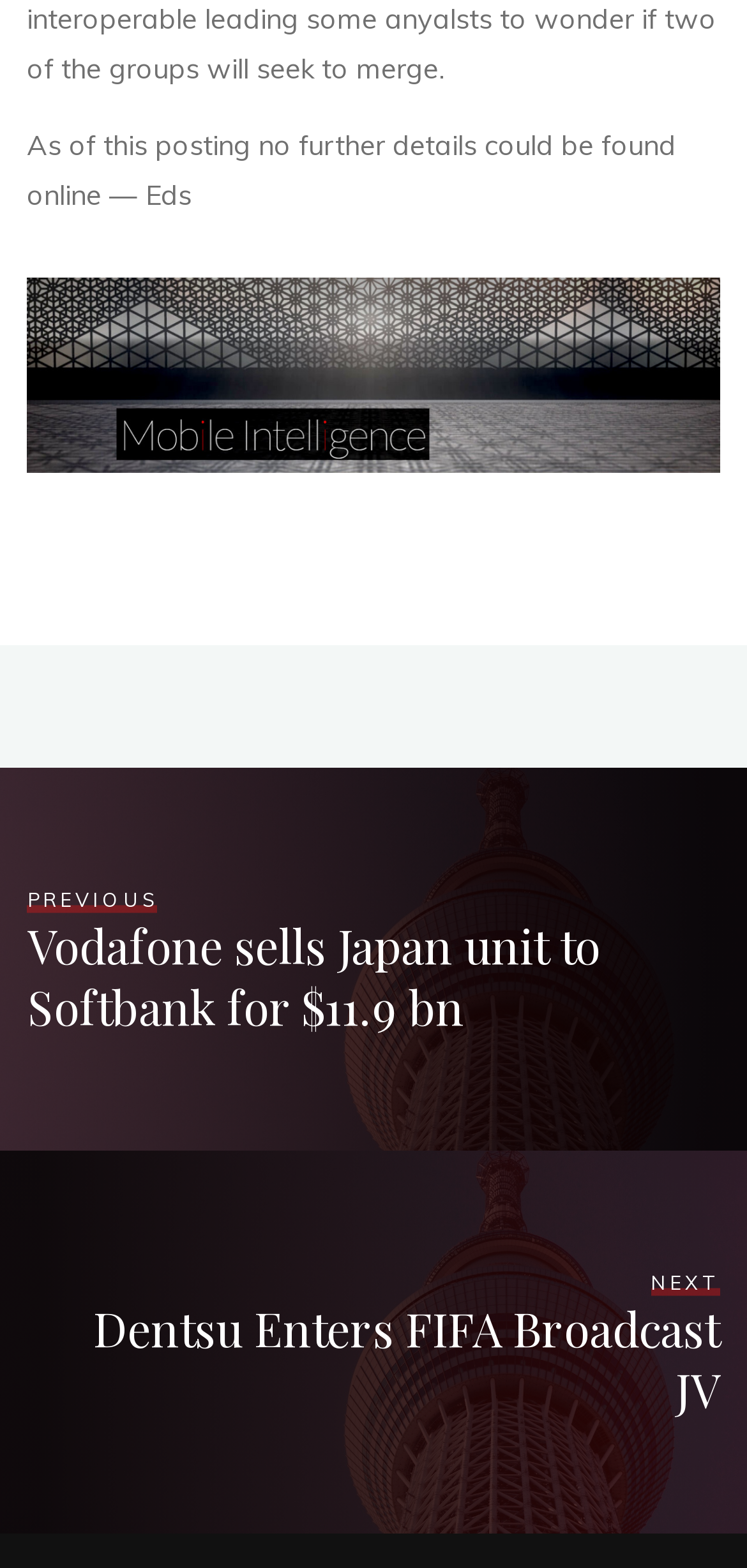Give a one-word or short-phrase answer to the following question: 
What is the content of the static text at the top?

No further details found online